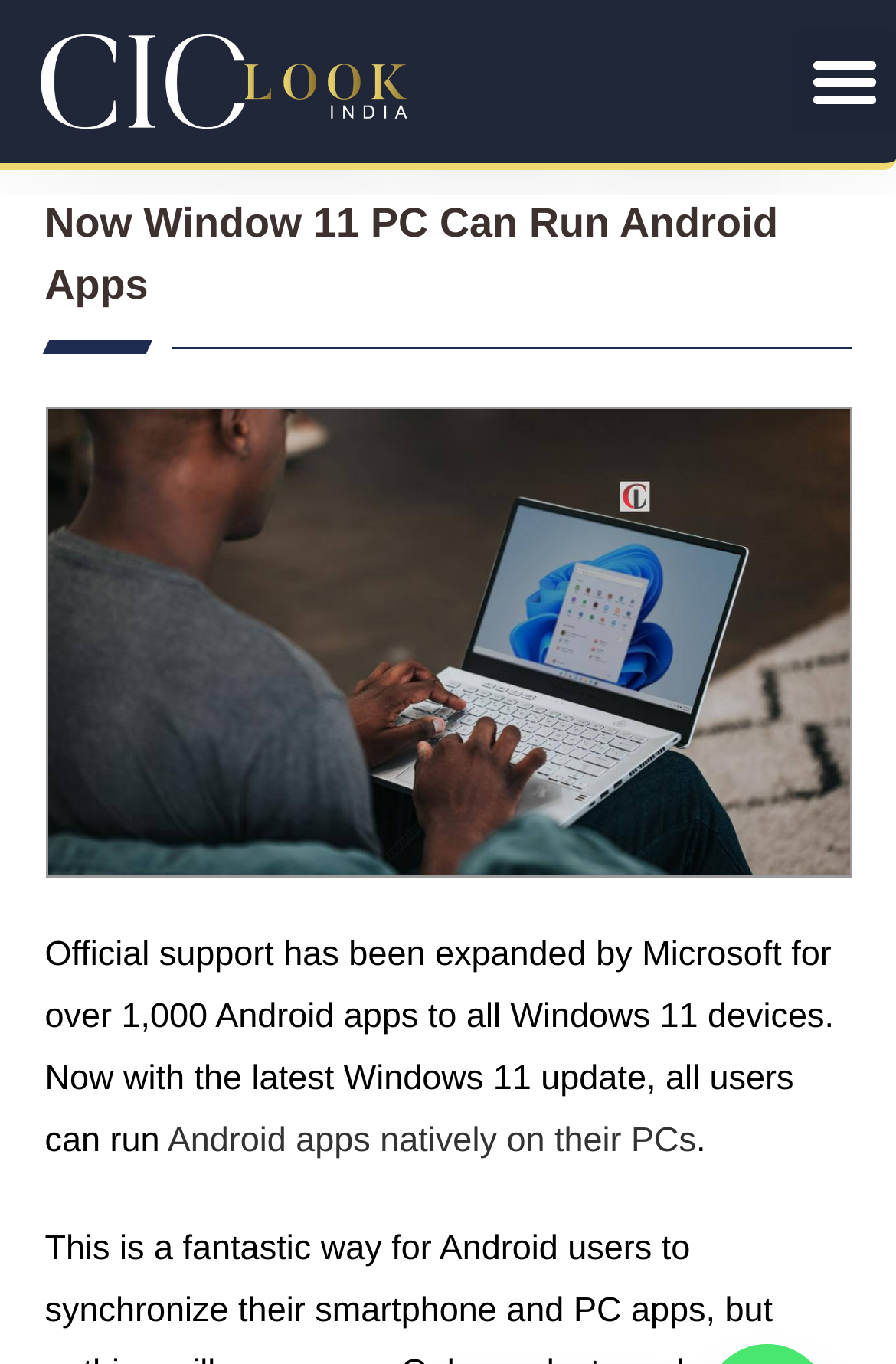Utilize the details in the image to give a detailed response to the question: What is the logo present on the webpage?

The webpage has an image 'Ciolook Logo' at the top, which is a logo of the website or company, indicating that the logo present on the webpage is the Ciolook Logo.